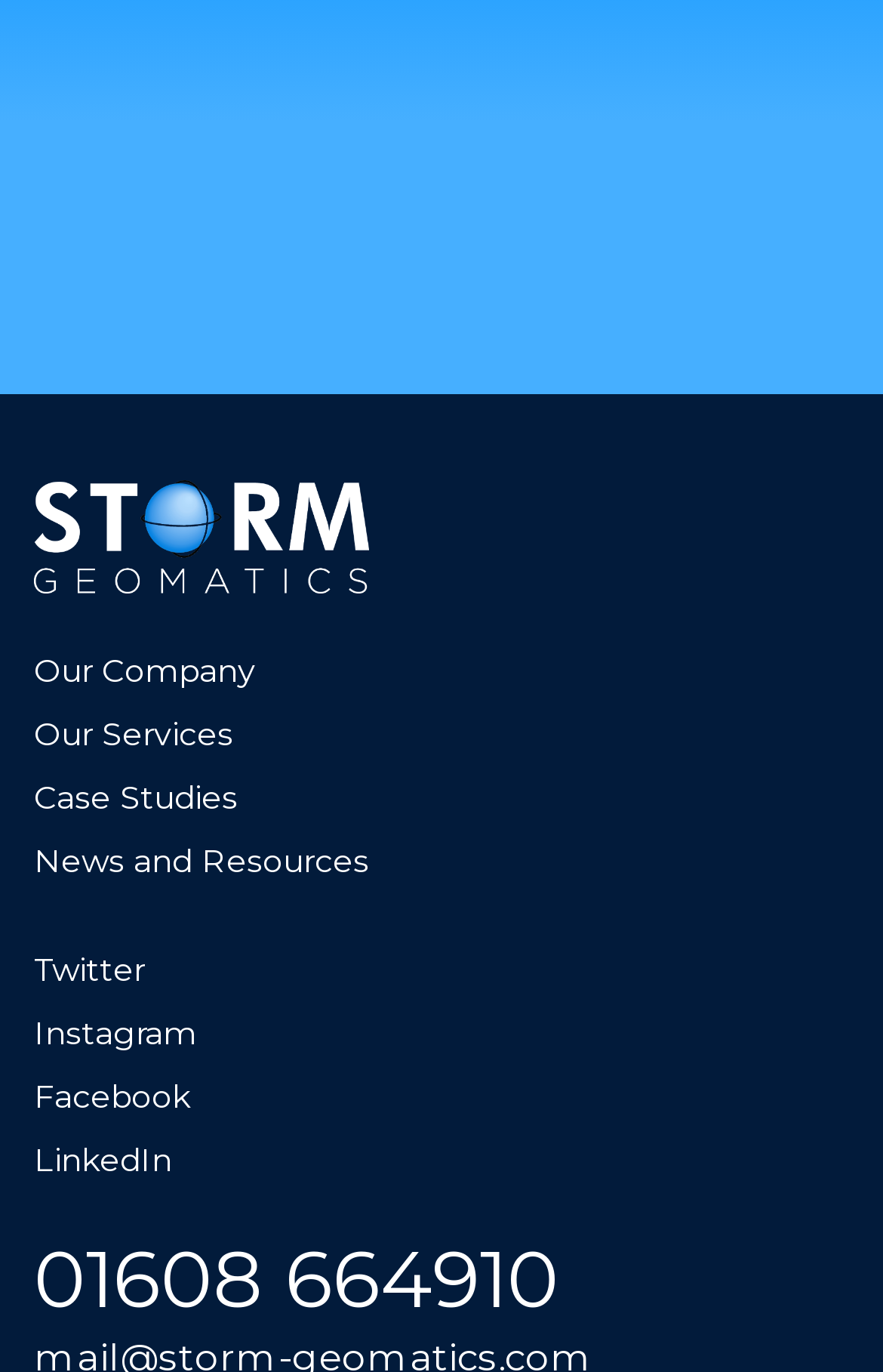Can you find the bounding box coordinates for the element that needs to be clicked to execute this instruction: "Call the phone number"? The coordinates should be given as four float numbers between 0 and 1, i.e., [left, top, right, bottom].

[0.365, 0.011, 0.671, 0.042]